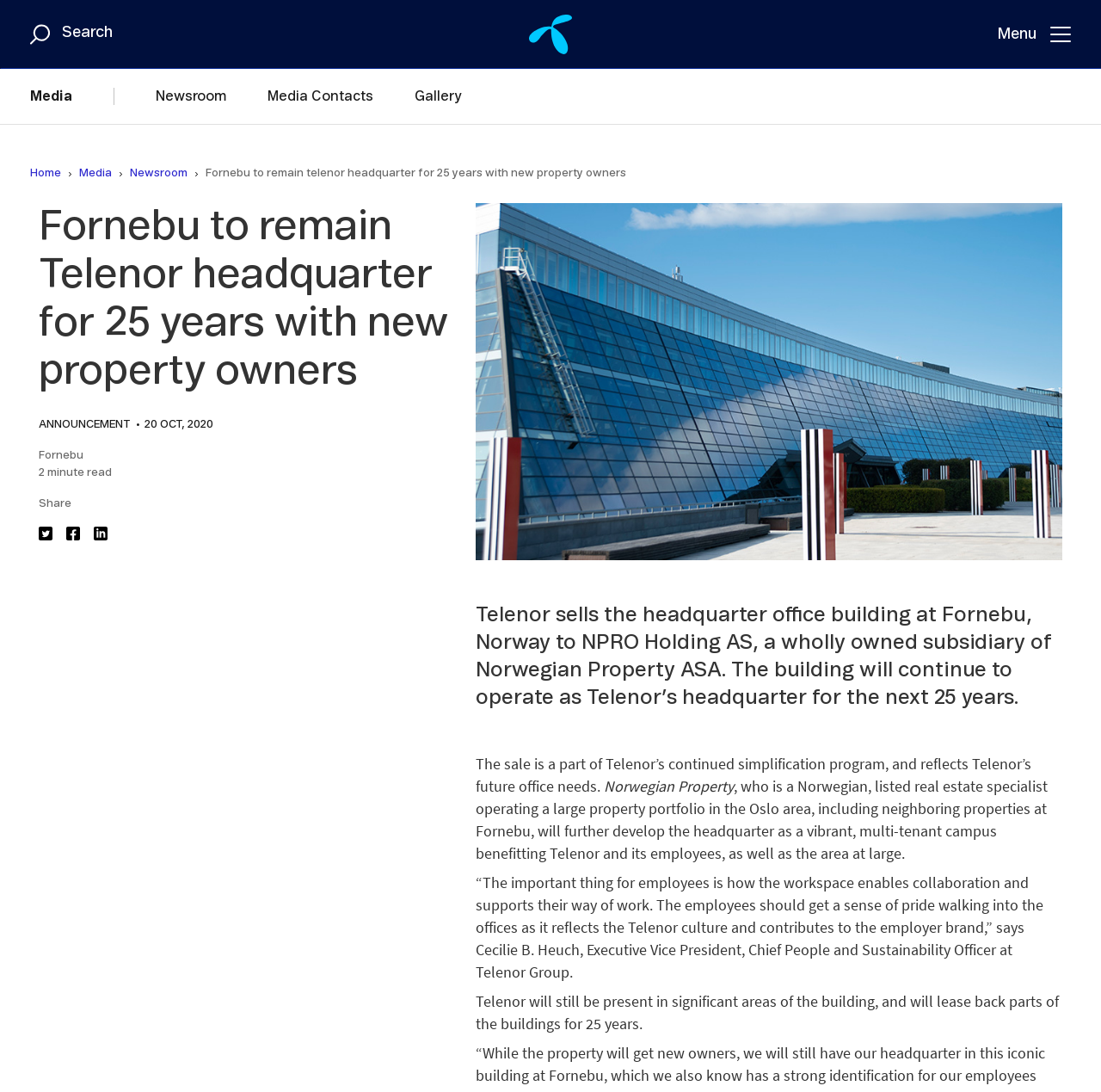What is the principal heading displayed on the webpage?

Fornebu to remain Telenor headquarter for 25 years with new property owners